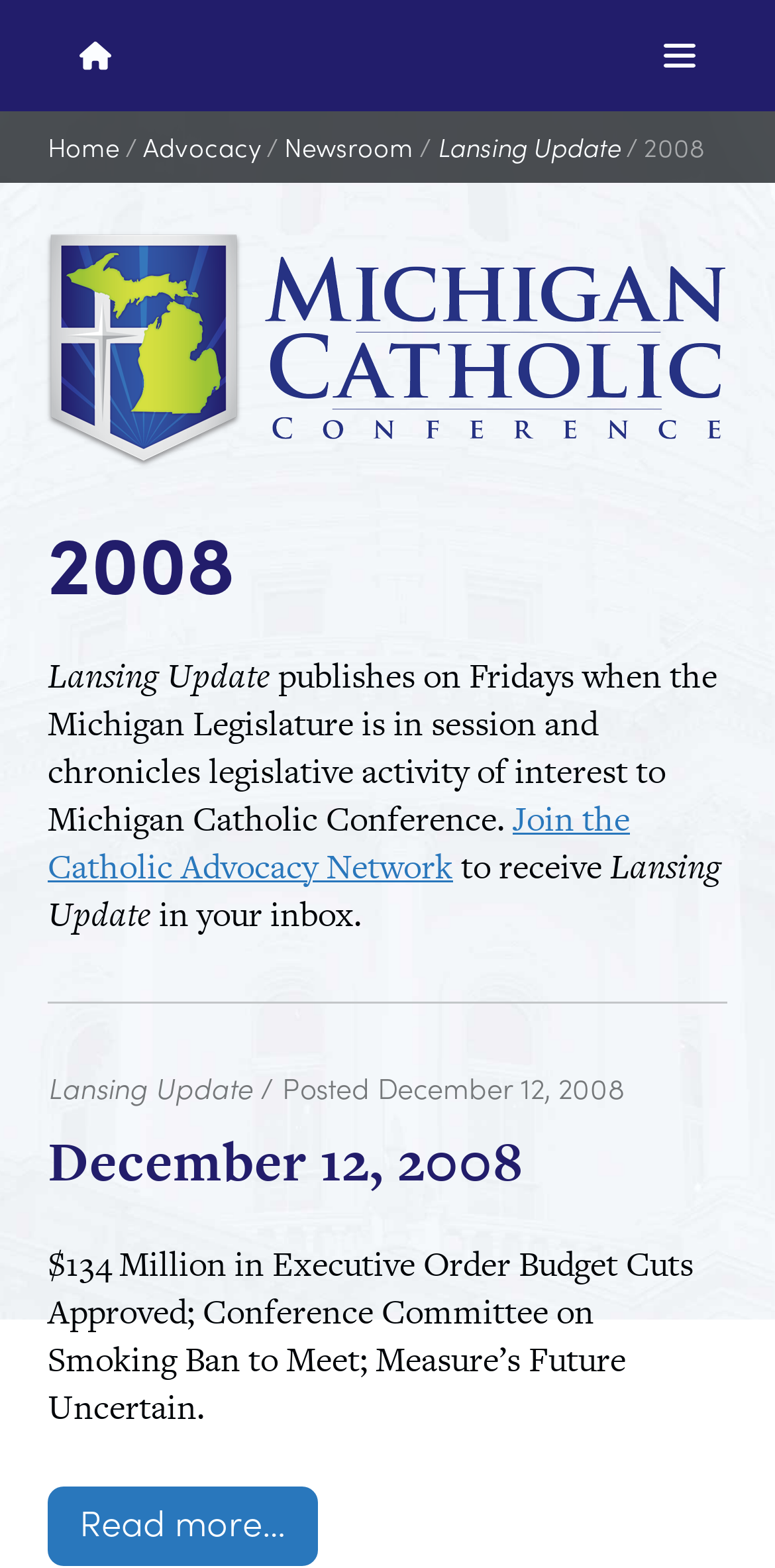Provide the bounding box coordinates, formatted as (top-left x, top-left y, bottom-right x, bottom-right y), with all values being floating point numbers between 0 and 1. Identify the bounding box of the UI element that matches the description: Join the Catholic Advocacy Network

[0.062, 0.507, 0.813, 0.567]